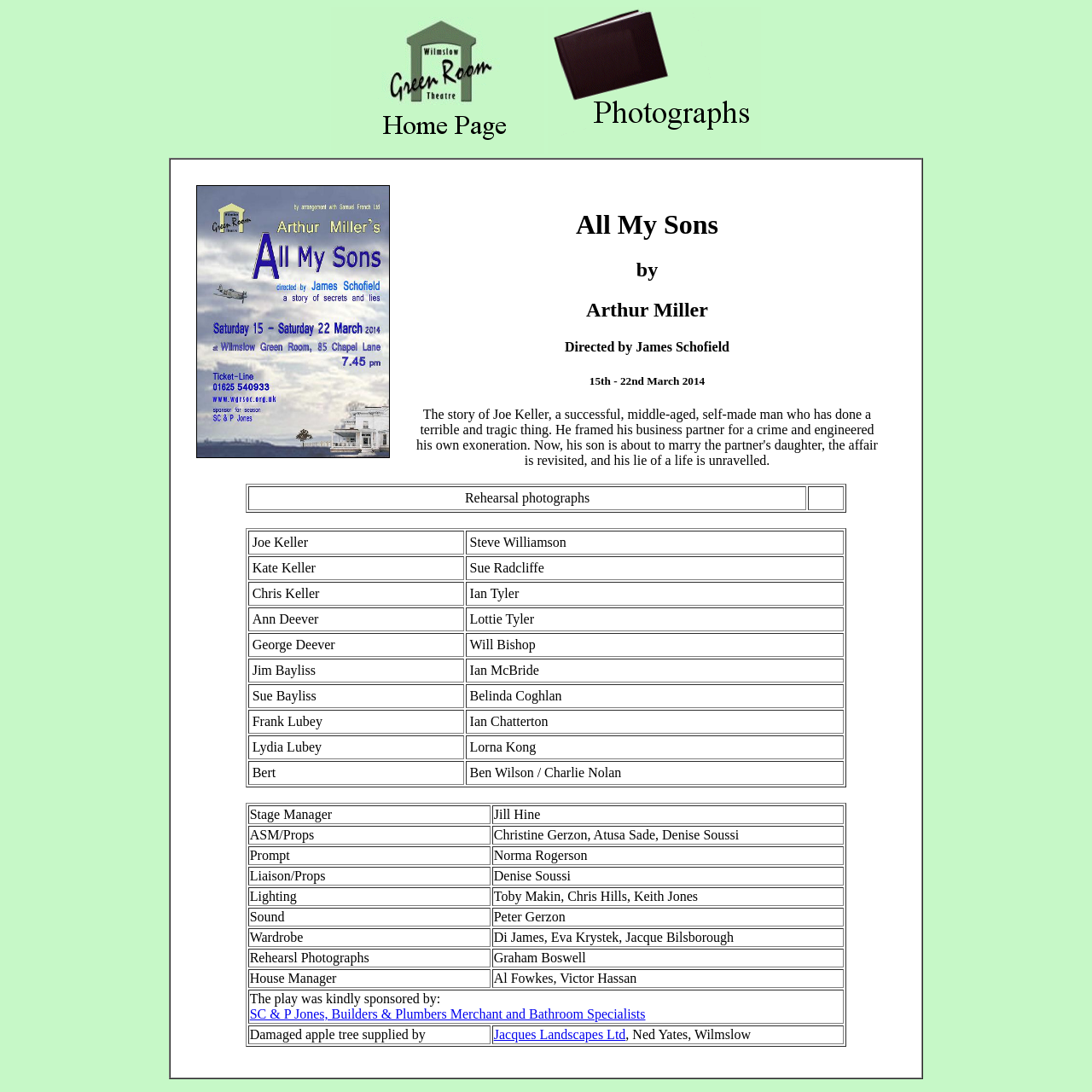Generate a thorough explanation of the webpage's elements.

This webpage is about the play "All My Sons" by Arthur Miller. At the top, there are two links: "Back to Green Room notice board" and "Photographs of the production", each accompanied by an image. Below these links, there is a table that takes up most of the page, containing information about the play.

The table is divided into two main sections. The top section has a heading "All My Sons" and provides a brief summary of the play, including the director, dates, and a short description of the story. Below this, there is a smaller table with a single image of "All My Sons".

The bottom section of the table is a large grid that lists the characters and the actors who played them. The grid has 12 rows, each representing a character, and two columns, one for the character's name and one for the actor's name. The characters listed include Joe Keller, Kate Keller, Chris Keller, and others.

Below the grid, there are three more tables that provide information about the production team, including the stage manager, assistant stage manager, prompt, and others responsible for lighting, sound, and wardrobe.

Overall, the webpage provides a detailed overview of the play "All My Sons" and its production, including the cast, crew, and other relevant information.